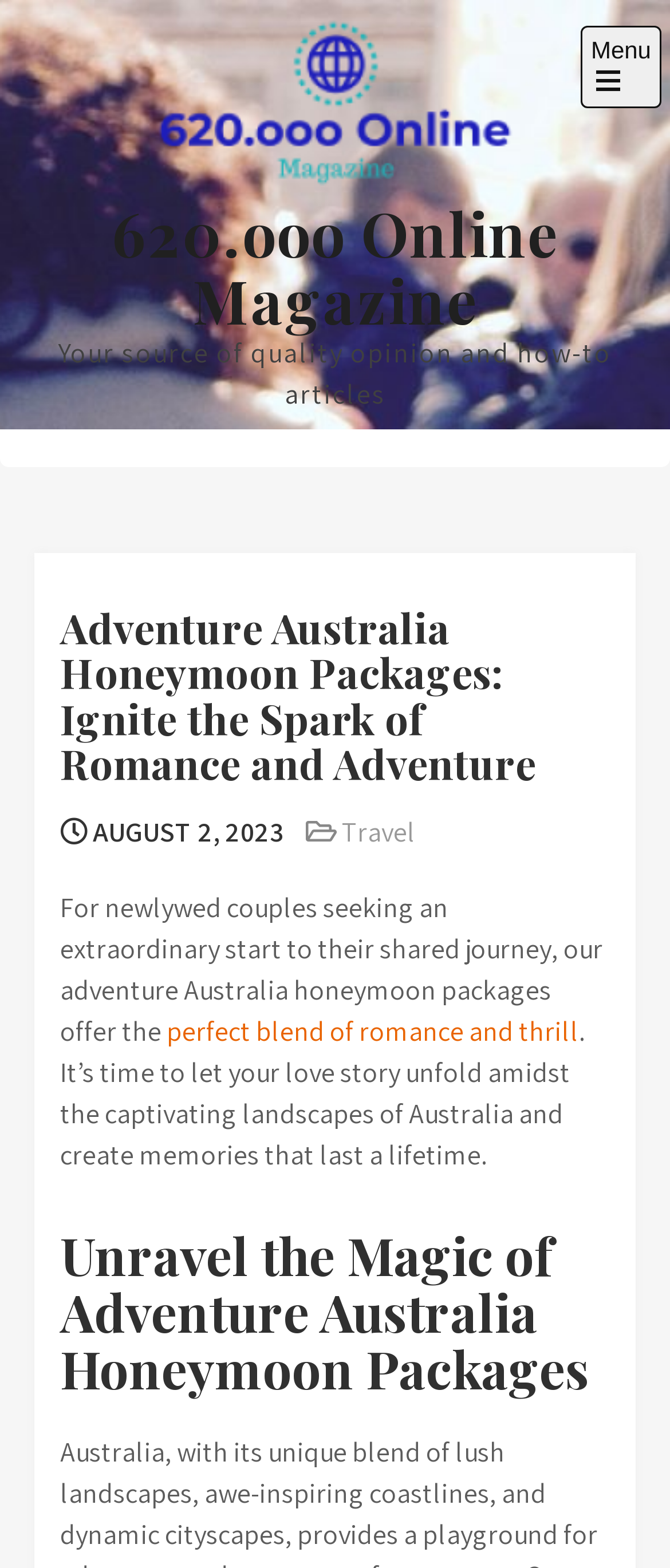Describe the entire webpage, focusing on both content and design.

The webpage is about Adventure Australia Honeymoon Packages, with a focus on romance and adventure. At the top left, there is a link and an image, both labeled "620.ooo Online Magazine". Below this, there is a heading with the same label. To the right of the image, there is a static text describing the website as a source of quality opinion and how-to articles.

On the top right, there is a button to open the main menu. Below this, there is a header section that contains a heading with the title "Adventure Australia Honeymoon Packages: Ignite the Spark of Romance and Adventure". Next to this heading, there is a static text showing the date "AUGUST 2, 2023". 

Further down, there is a link labeled "Travel" and a paragraph of text that describes the adventure Australia honeymoon packages as a perfect blend of romance and thrill. This paragraph is interrupted by a link labeled "perfect blend of romance and thrill". The text continues, describing the experience of creating memories that last a lifetime amidst the captivating landscapes of Australia.

Finally, there is a heading that summarizes the content, "Unravel the Magic of Adventure Australia Honeymoon Packages".